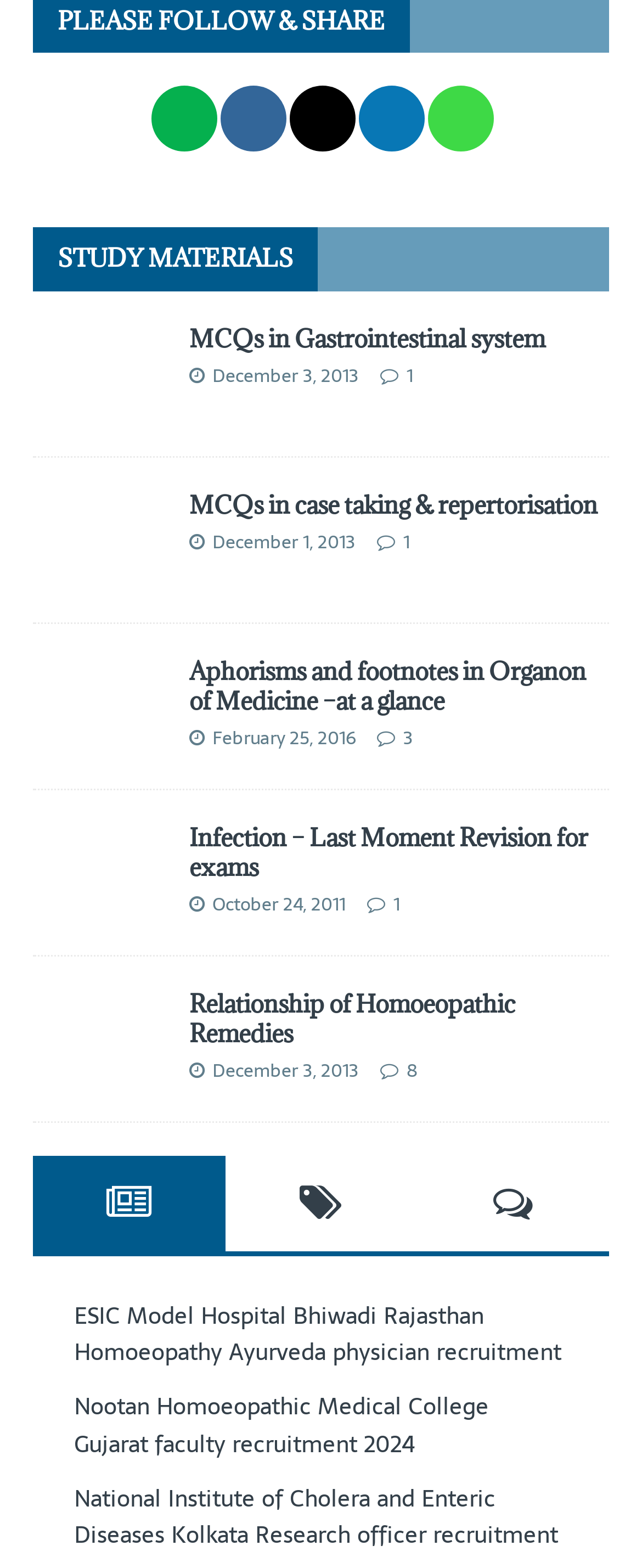Could you provide the bounding box coordinates for the portion of the screen to click to complete this instruction: "Follow by Email"?

[0.236, 0.055, 0.338, 0.097]